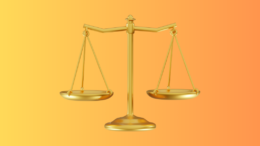Use one word or a short phrase to answer the question provided: 
What is the color of the background?

yellow to orange